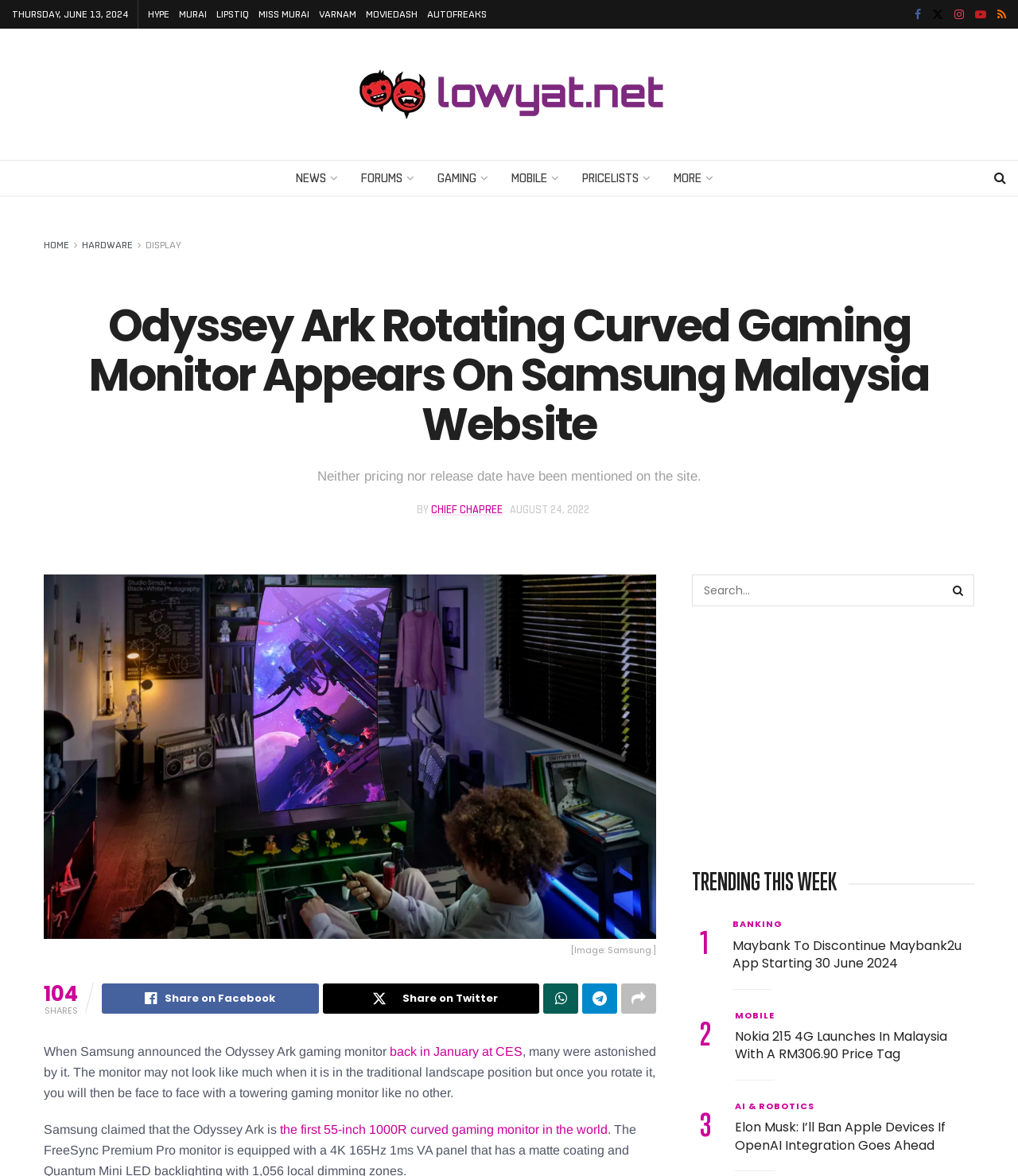Refer to the image and provide a thorough answer to this question:
What is the price of the Nokia 215 4G?

I found the price of the Nokia 215 4G by reading the article title 'Nokia 215 4G Launches In Malaysia With A RM306.90 Price Tag'.